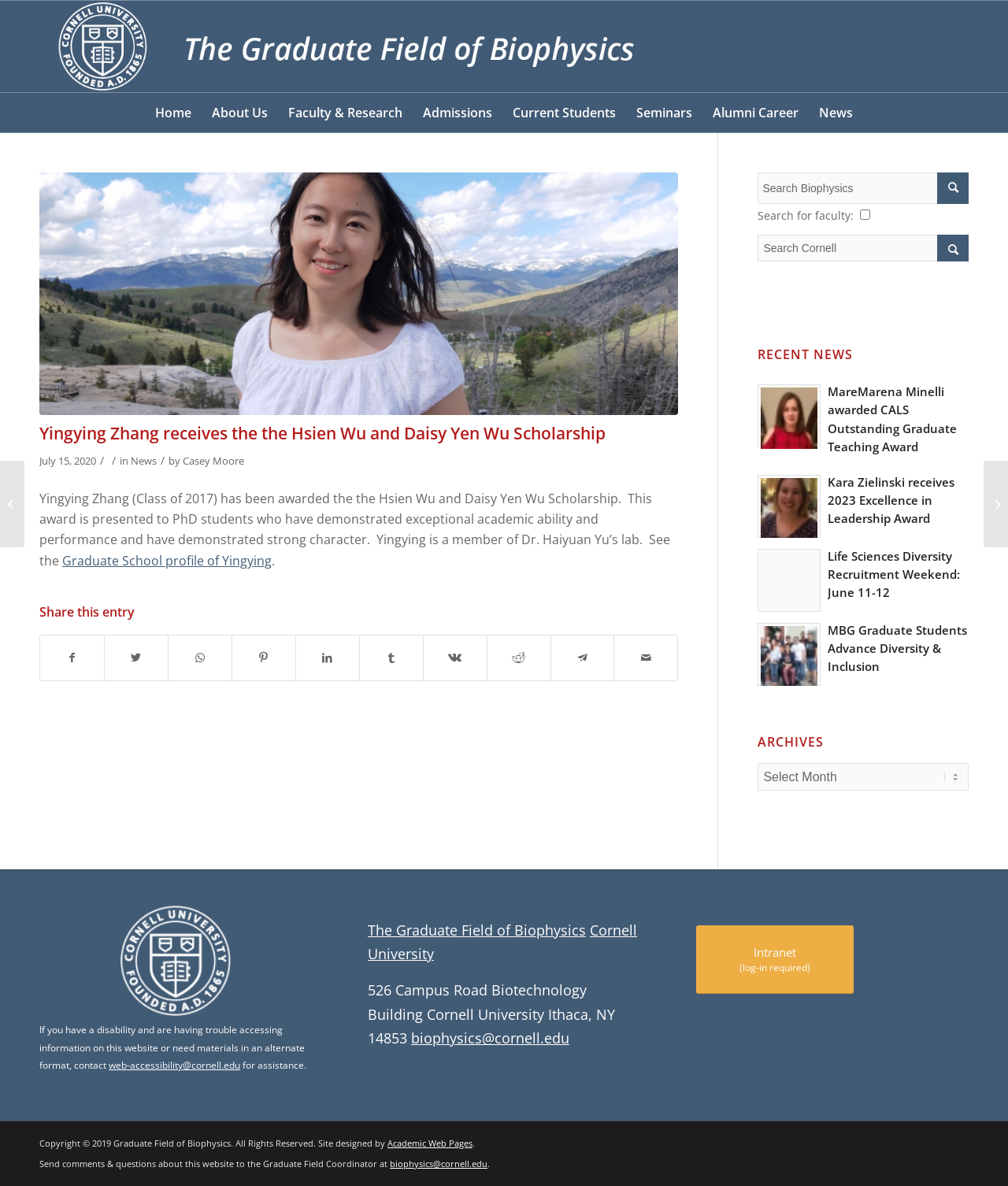Identify the bounding box coordinates of the section that should be clicked to achieve the task described: "Read the news about Yingying Zhang receiving the Hsien Wu and Daisy Yen Wu Scholarship".

[0.039, 0.357, 0.673, 0.376]